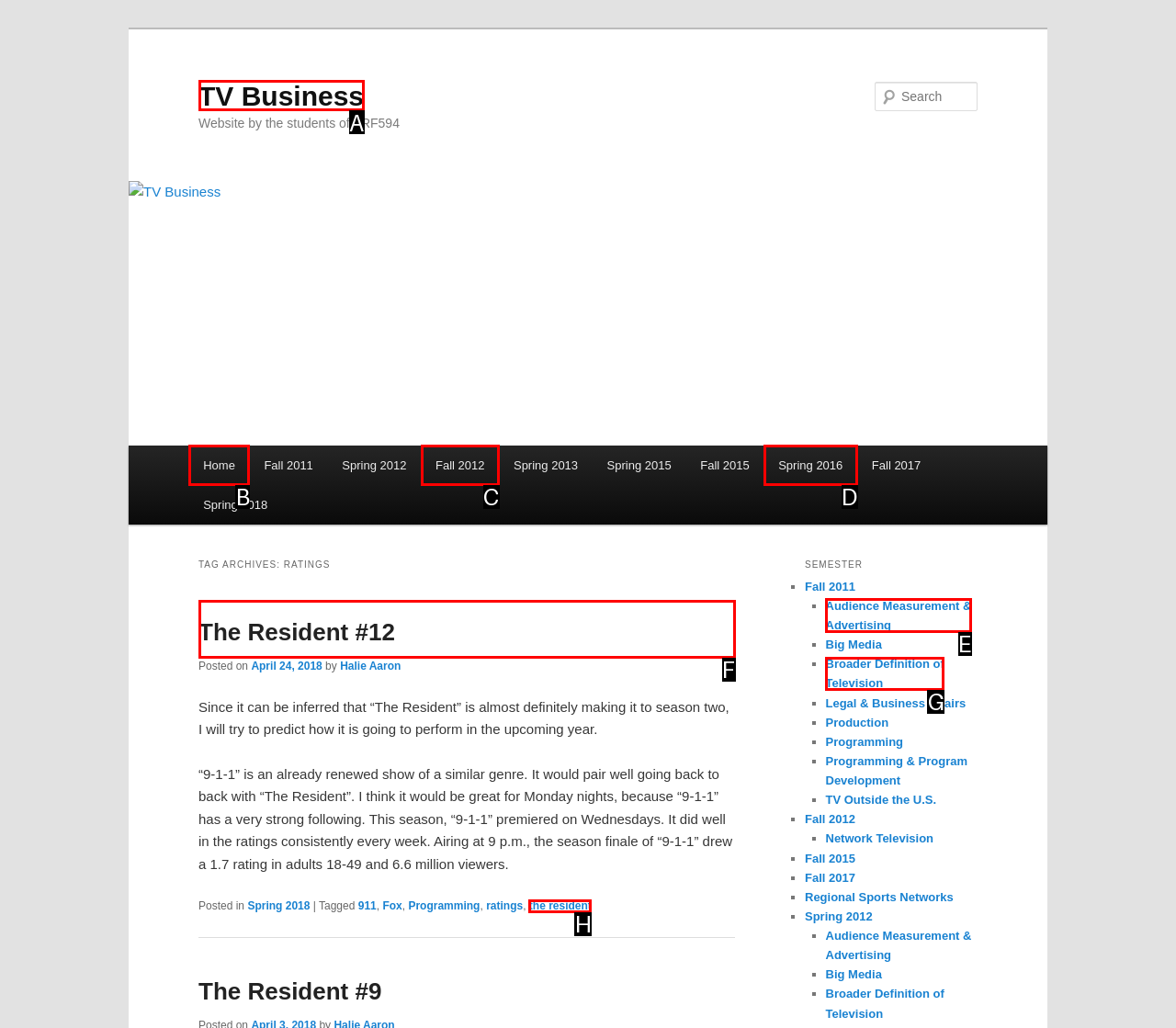Indicate the HTML element that should be clicked to perform the task: Read The Resident #12 article Reply with the letter corresponding to the chosen option.

F